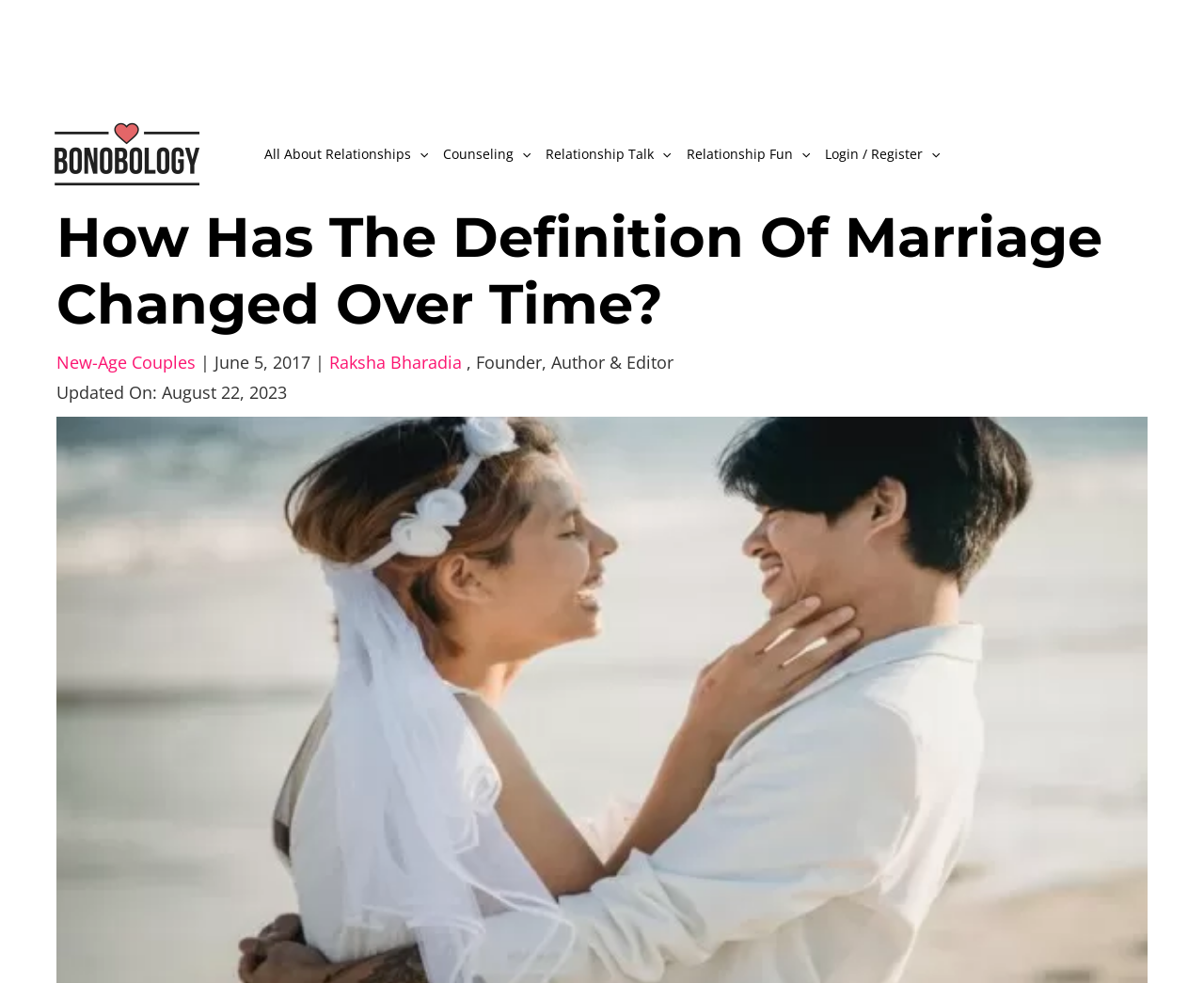Can you find the bounding box coordinates for the UI element given this description: "parent_node: Relationship Talk aria-label="Menu Toggle""? Provide the coordinates as four float numbers between 0 and 1: [left, top, right, bottom].

[0.543, 0.14, 0.558, 0.173]